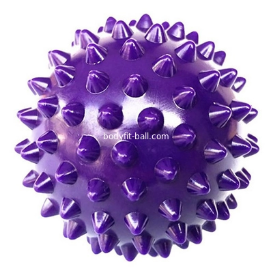In what practices is the massage ball commonly used?
Based on the image, please offer an in-depth response to the question.

According to the caption, the massage ball is commonly used in yoga practices and therapeutic exercises to enhance circulation and relieve pain, which suggests that it is an integral part of these practices.